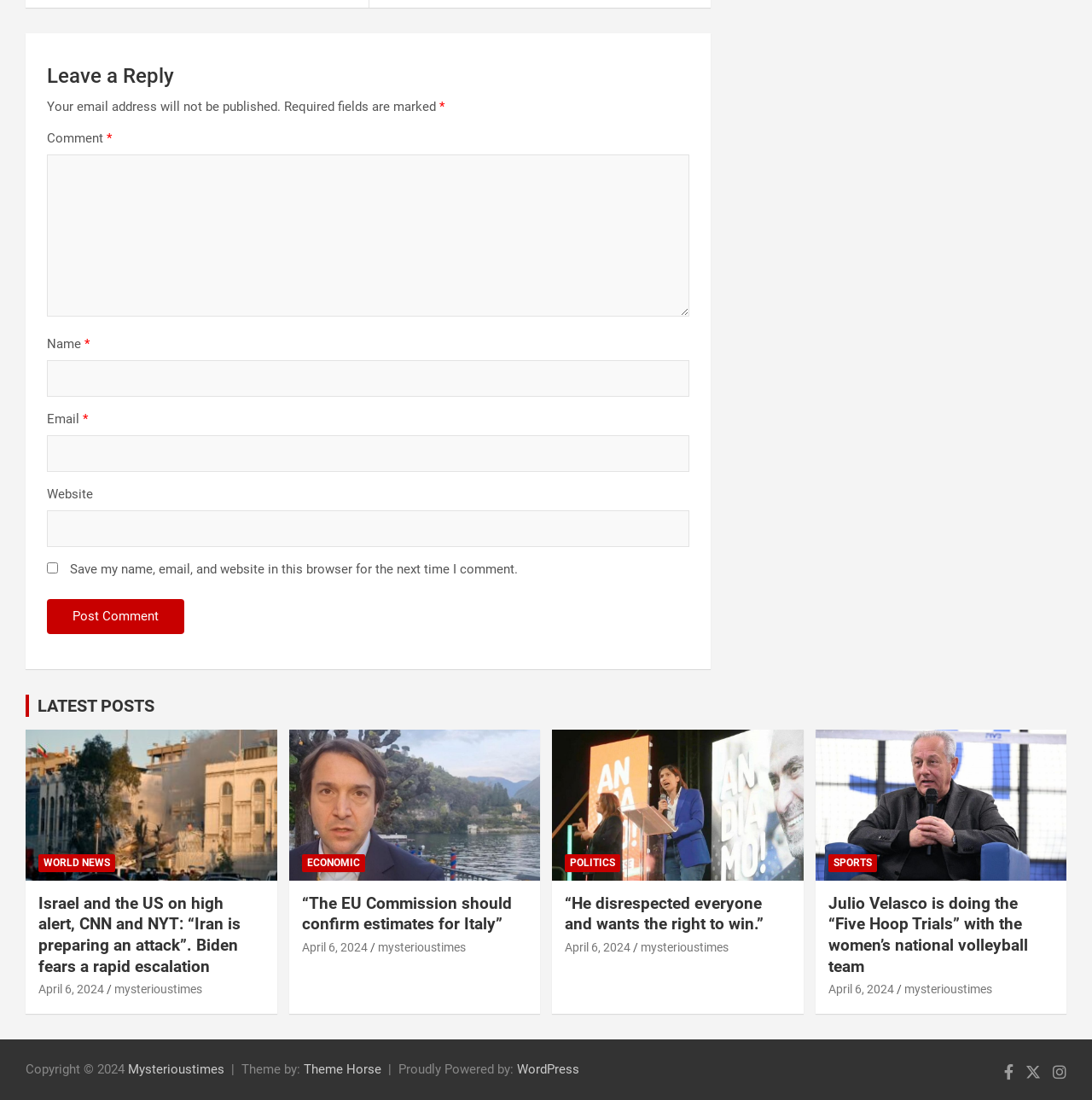Locate the bounding box coordinates of the region to be clicked to comply with the following instruction: "Toggle the Table of Content". The coordinates must be four float numbers between 0 and 1, in the form [left, top, right, bottom].

None